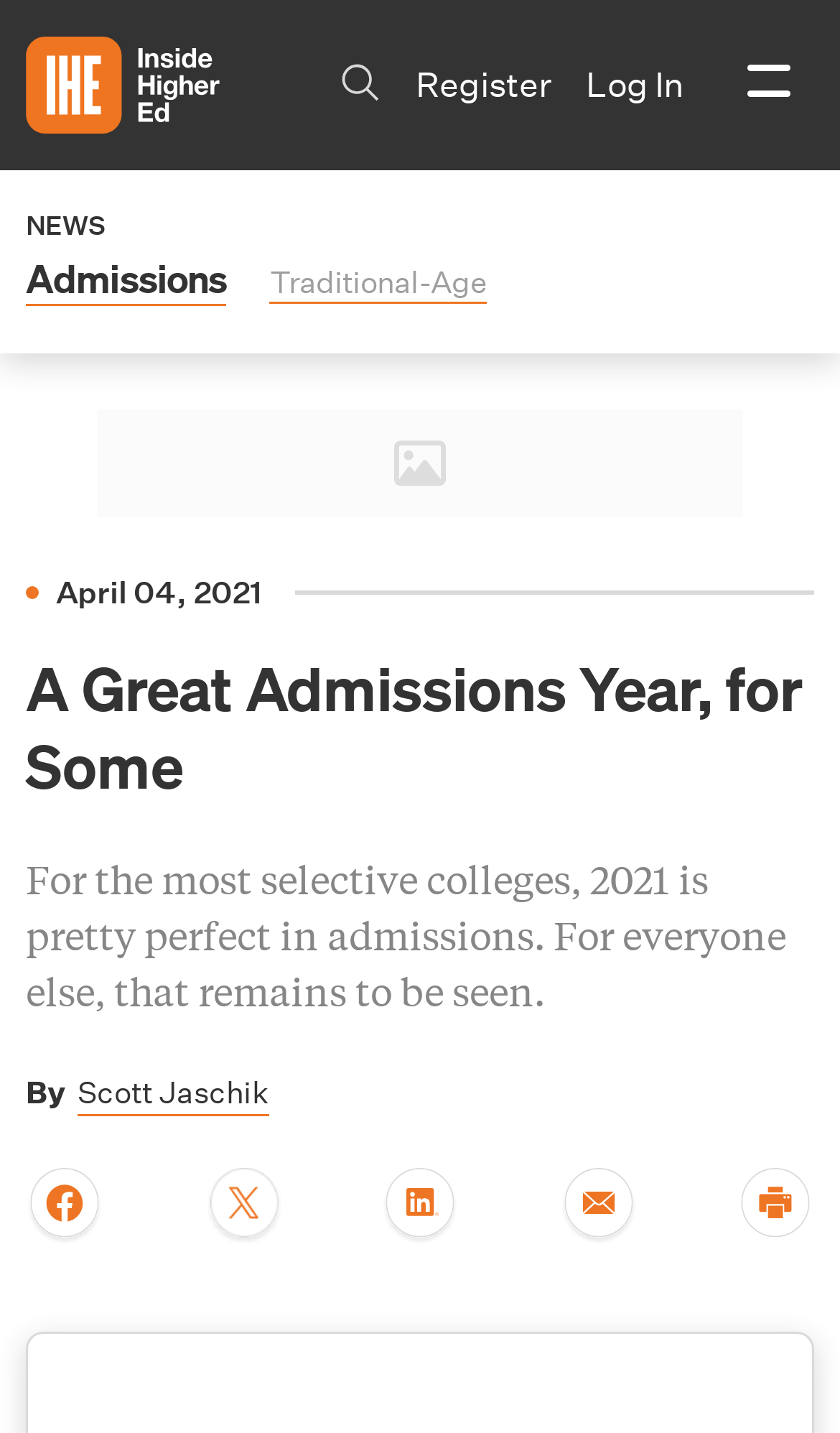Illustrate the webpage's structure and main components comprehensively.

This webpage appears to be a news article or blog post. At the top left, there is a navigation menu with links to "Home", "Search", "Register", and "Log In". To the right of these links, there is a "Menu" link. Below the navigation menu, there are several links to different categories, including "NEWS", "Admissions", and "Traditional-Age".

The main content of the page is an article with the title "A Great Admissions Year, for Some" in a large font. The article's subtitle is "For the most selective colleges, 2021 is pretty perfect in admissions. For everyone else, that remains to be seen." The article's author, Scott Jaschik, is credited below the title.

The article's content is not fully described in the accessibility tree, but it appears to be a discussion of college admissions in 2021. The date "April 04, 2021" is displayed above the article title.

At the bottom of the page, there are several social media sharing links, including "share to Facebook", "share to X / Twitter", "share to Linkedin", and "share by email". There is also a "Print this page" button.